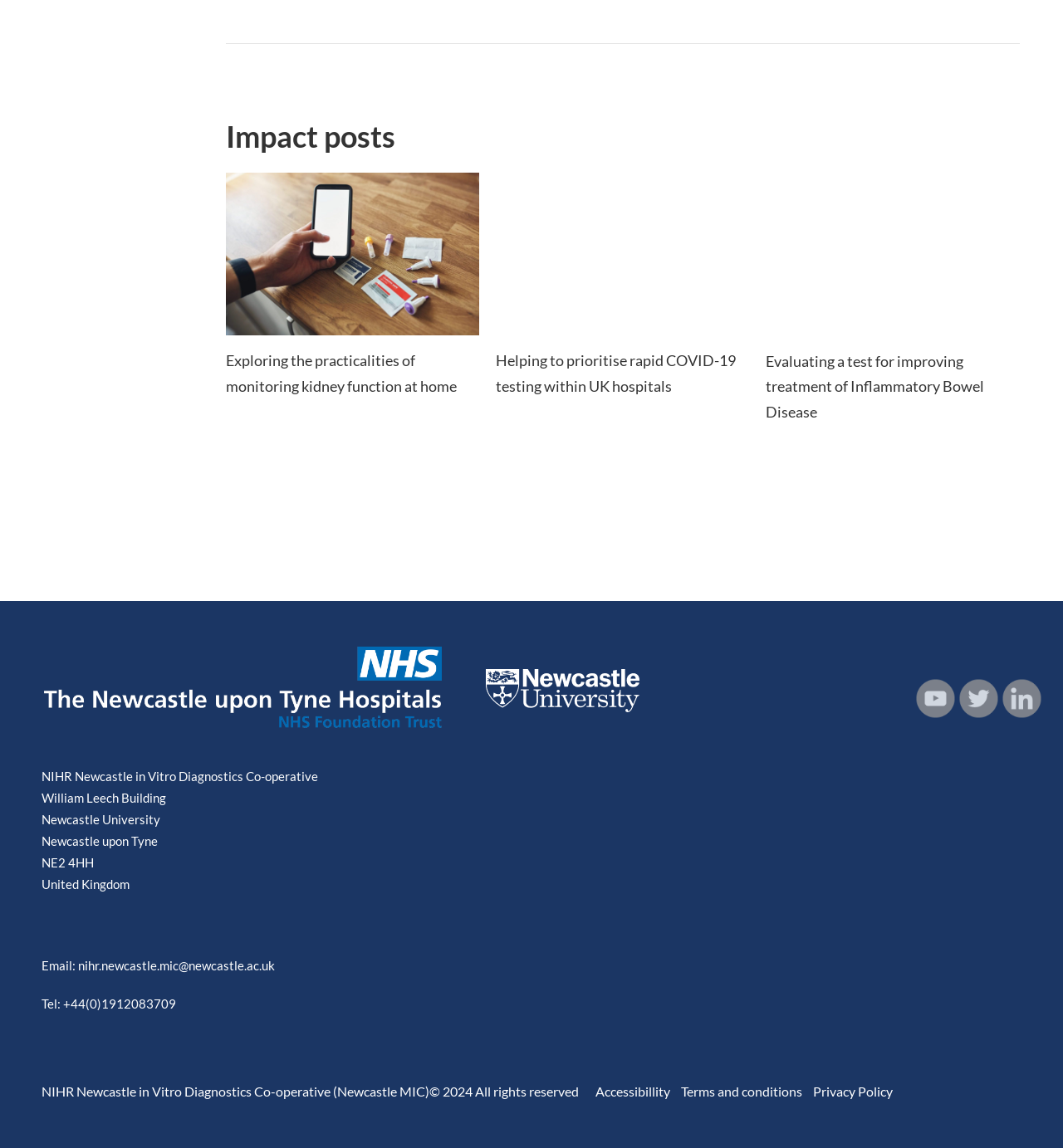Find the bounding box of the UI element described as follows: "Accessibillity".

[0.56, 0.944, 0.63, 0.957]